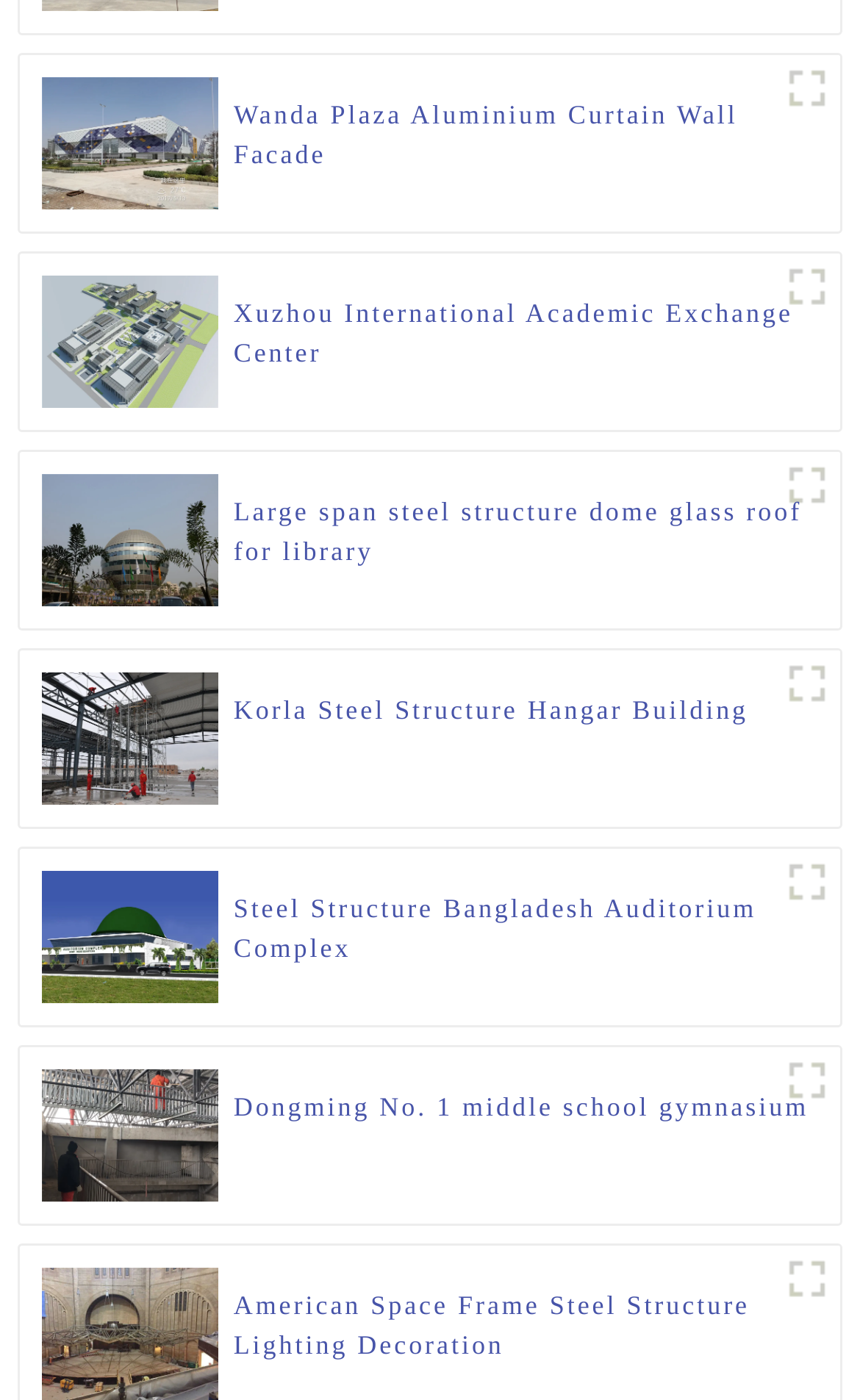Give a short answer to this question using one word or a phrase:
What is the subject of the first figure?

Wanda Plaza Aluminium Curtain Wall Facade